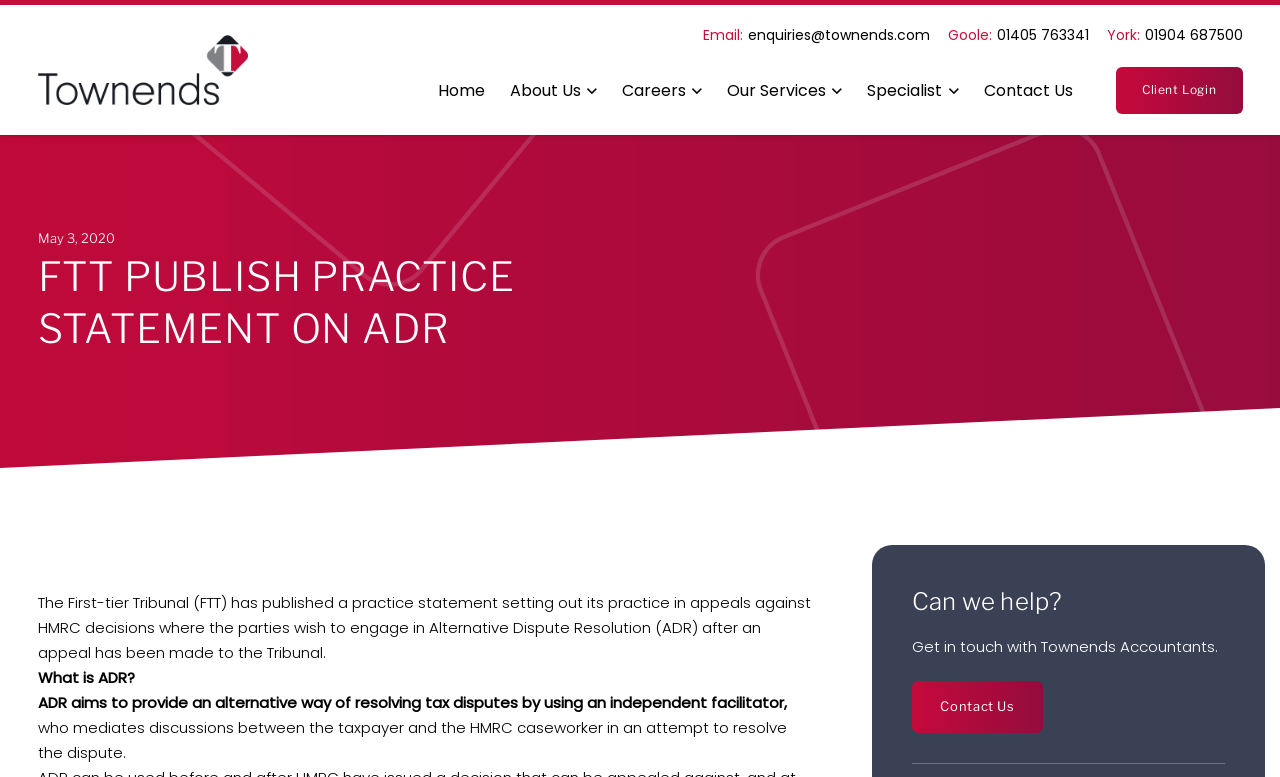How many links are in the top navigation menu? From the image, respond with a single word or brief phrase.

6